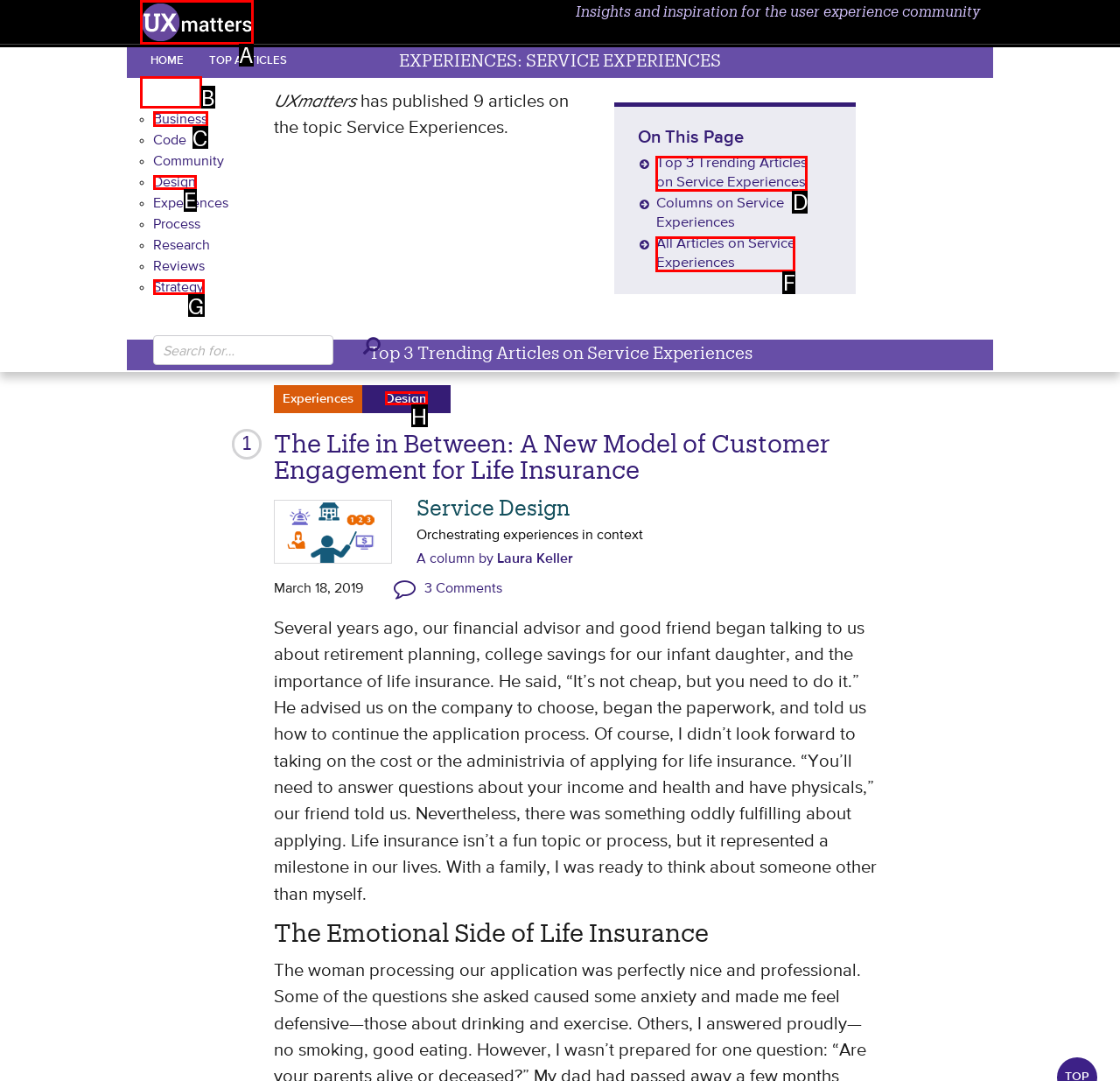Determine which HTML element should be clicked for this task: Browse topics under 'Experiences'
Provide the option's letter from the available choices.

E